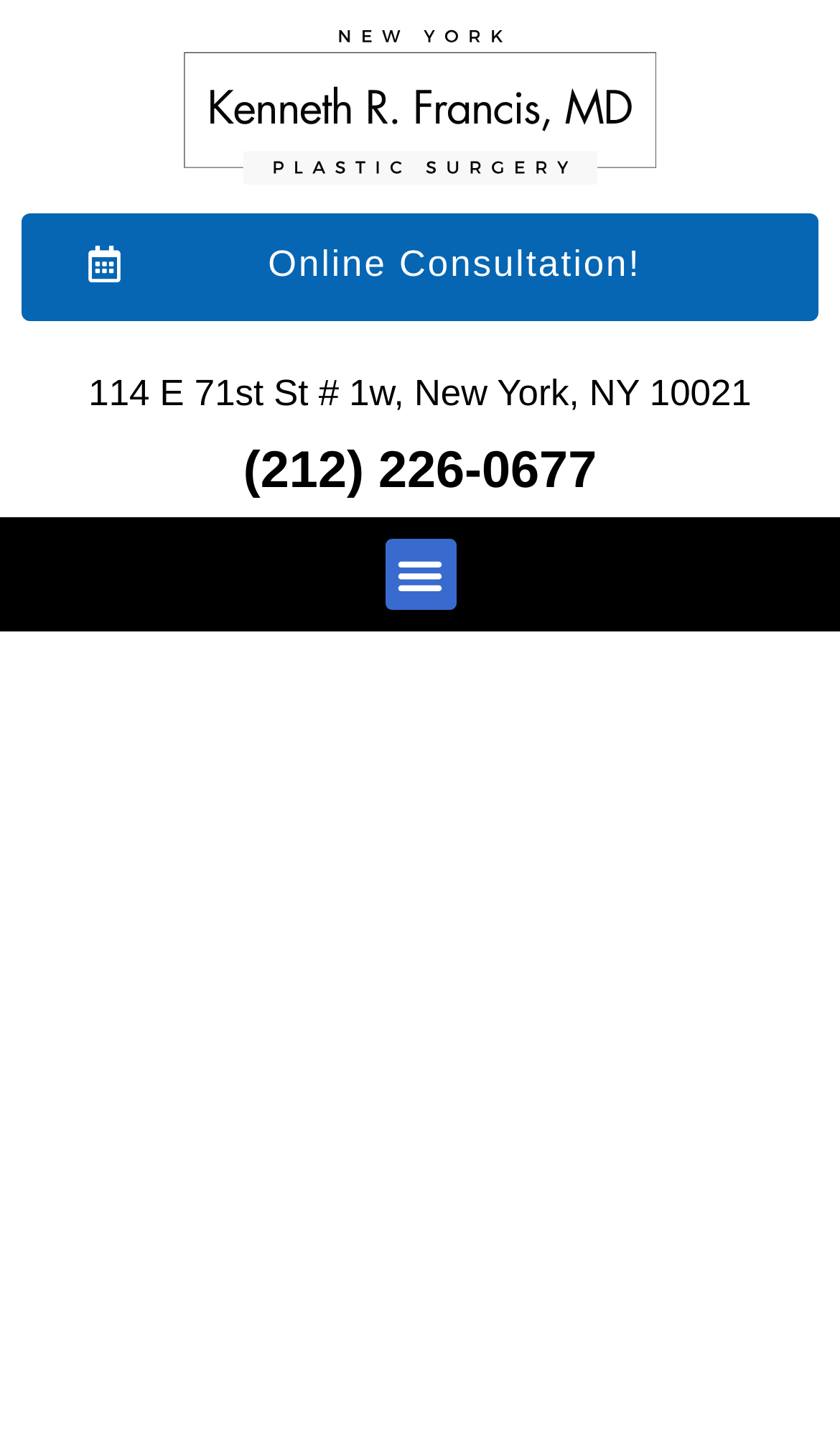Describe all the visual and textual components of the webpage comprehensively.

The webpage is about Dr. Kenneth R. Francis, a plastic surgeon in NYC, offering a free consultation. At the top, there is a link to Dr. Francis' profile, accompanied by a small image of him. Next to this, there is a prominent link to request an online consultation. 

Below these links, the webpage displays the doctor's address, "114 E 71st St # 1w, New York, NY 10021", and his phone number, "(212) 226-0677". 

On the right side of the page, there is a menu toggle button, which is currently not expanded. The main content of the page is contained within an article section, which takes up most of the page's width.